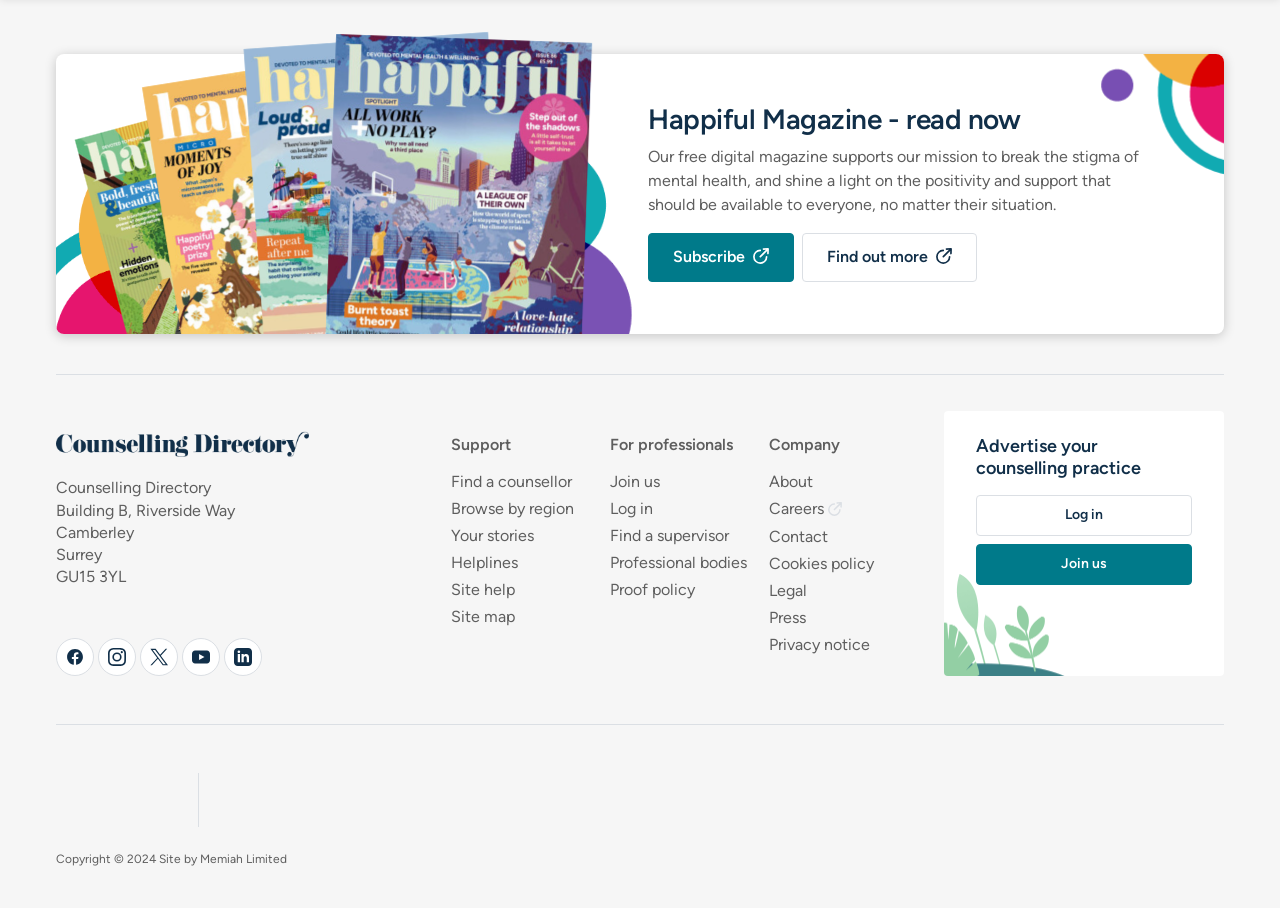Please pinpoint the bounding box coordinates for the region I should click to adhere to this instruction: "Subscribe to Happiful Magazine".

[0.506, 0.257, 0.62, 0.31]